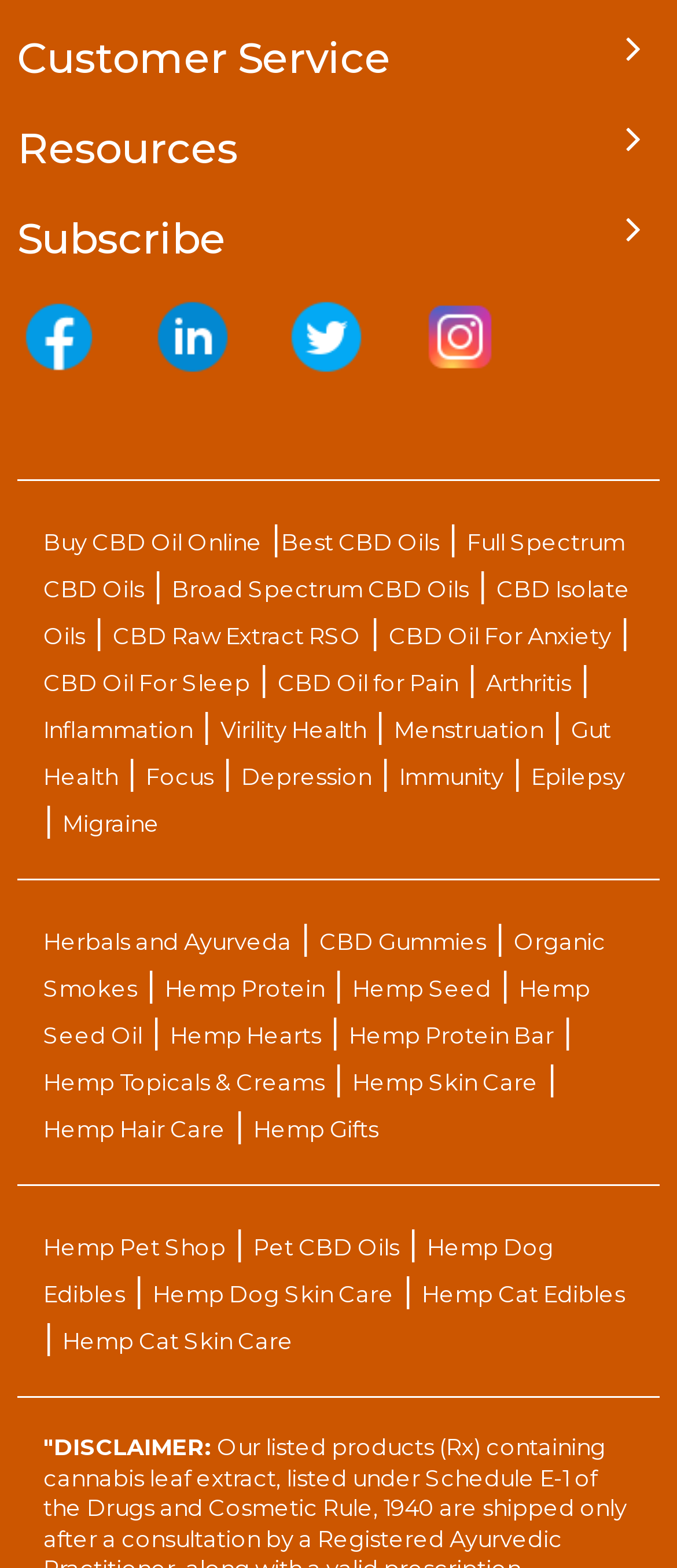Locate the bounding box coordinates of the region to be clicked to comply with the following instruction: "Click on 'Buy CBD Oil Online'". The coordinates must be four float numbers between 0 and 1, in the form [left, top, right, bottom].

[0.064, 0.337, 0.387, 0.355]